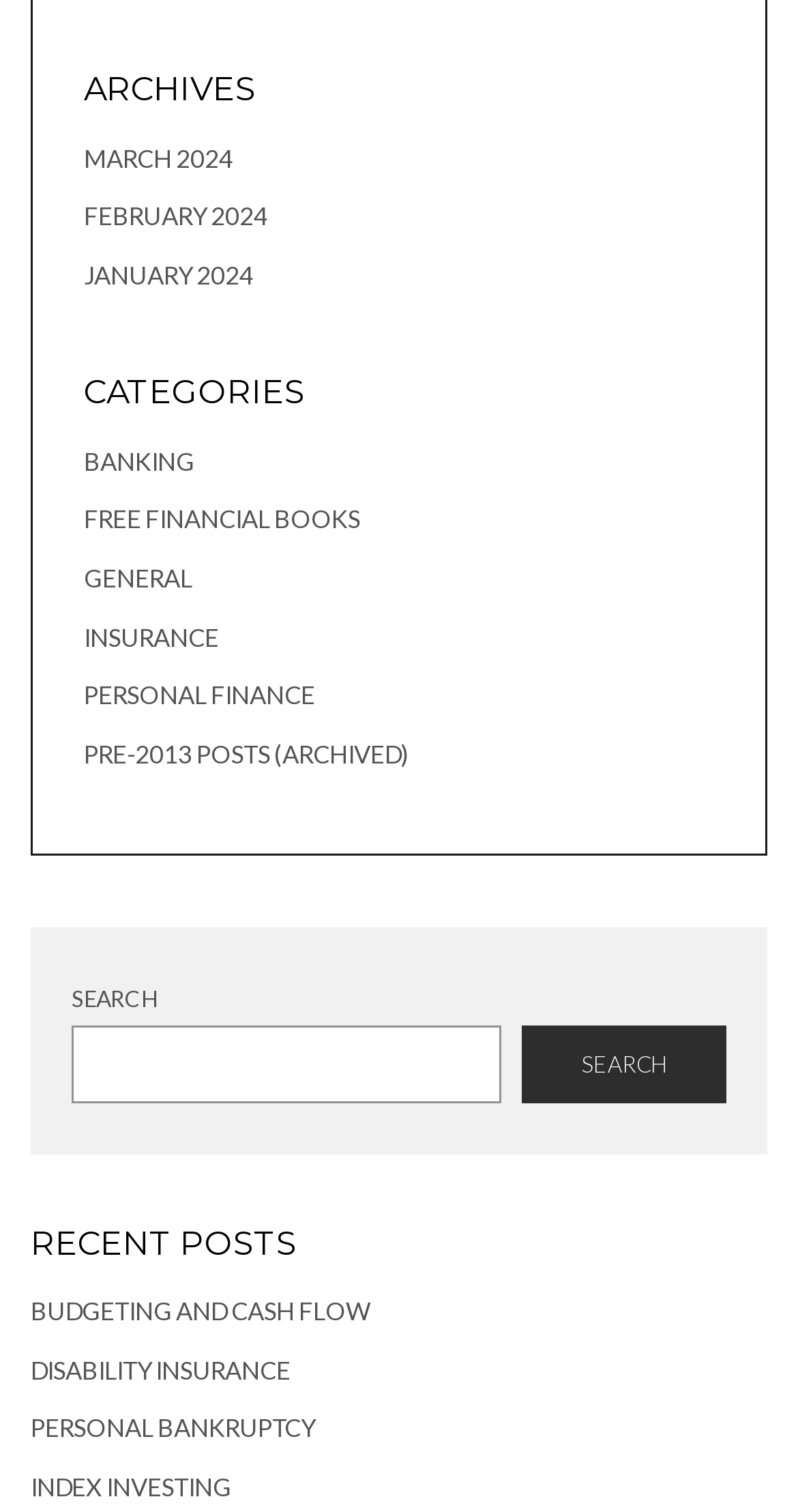Based on the description "Banking", find the bounding box of the specified UI element.

[0.105, 0.295, 0.244, 0.315]